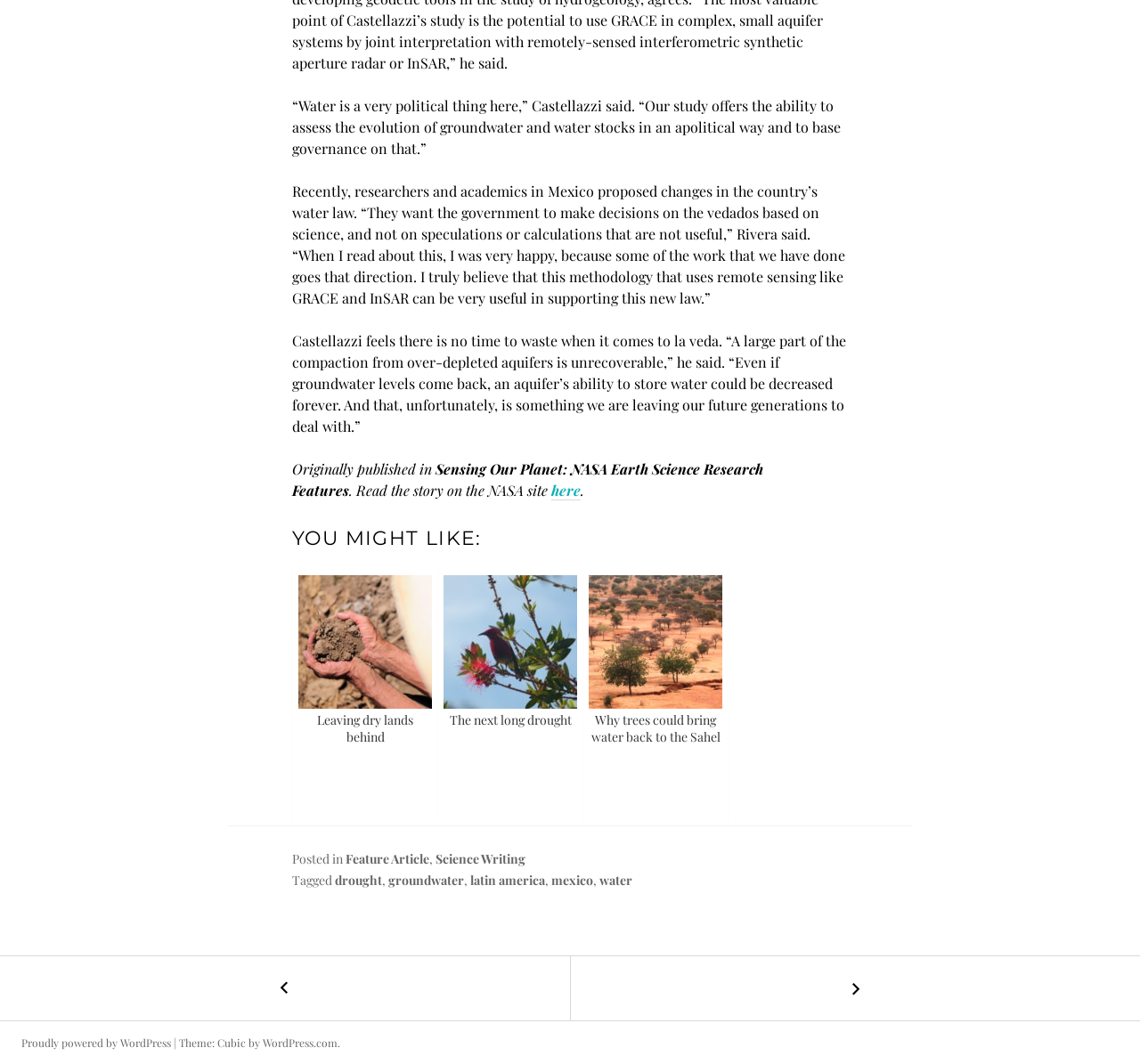Can you pinpoint the bounding box coordinates for the clickable element required for this instruction: "View posts tagged with 'water'"? The coordinates should be four float numbers between 0 and 1, i.e., [left, top, right, bottom].

[0.526, 0.819, 0.555, 0.835]